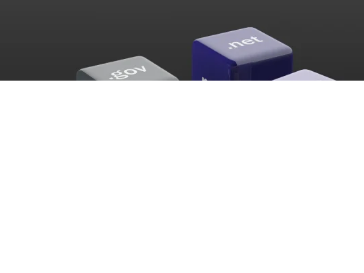Create a detailed narrative of what is happening in the image.

The image features a collection of colorful blocks, each displaying different domain name extensions. Prominently showcased are the extensions ".gov" in gray, ".net" in blue, and potentially others in a light purple hue. These visual elements are set against a contrasting dark background, creating a striking aesthetic. This imagery highlights the theme of domain names, which are essential for identifying websites and servers on the internet, reinforcing the idea that understanding these extensions is vital in today’s digital landscape, particularly for web development and online presence management. The context suggests a focus on the importance of domain names as outlined in the surrounding content related to domain names and their significance.